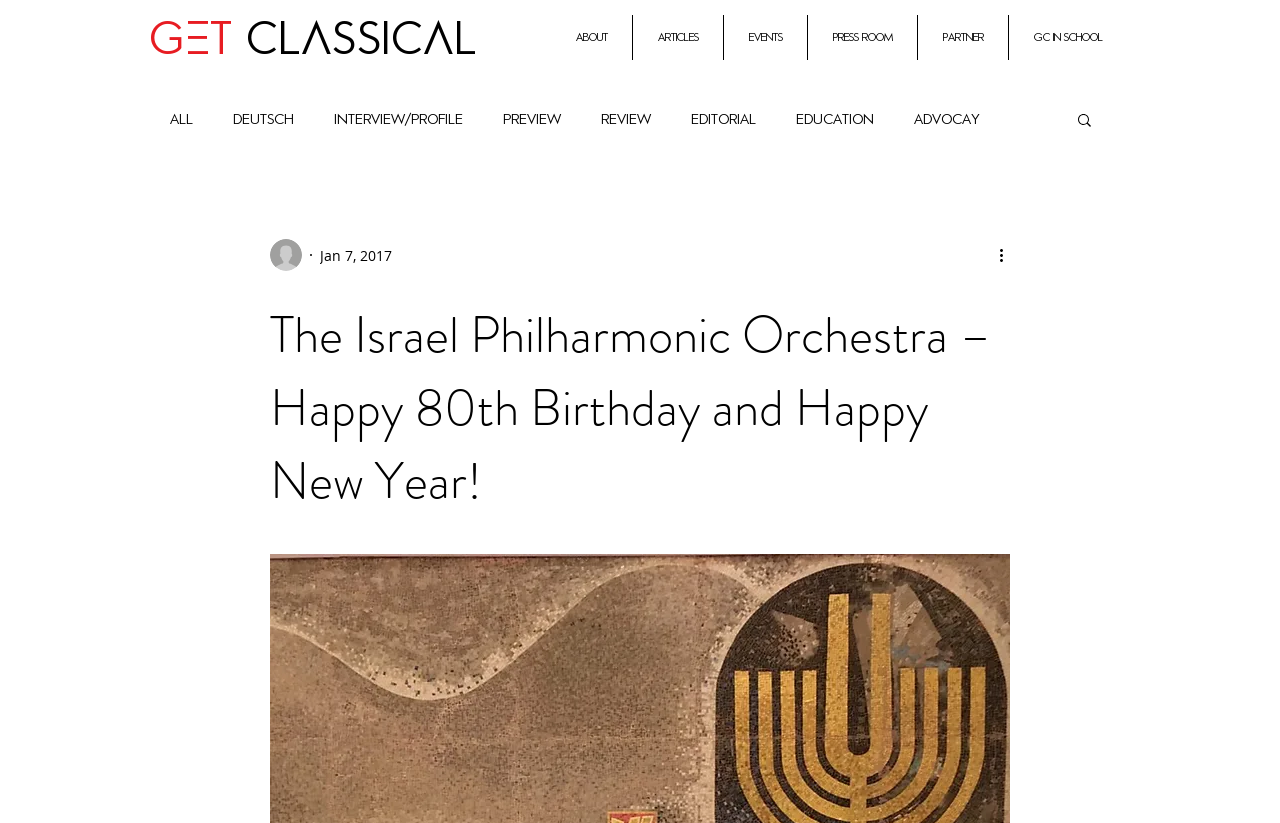Please find the bounding box coordinates of the section that needs to be clicked to achieve this instruction: "Click on GET CLASSICAL".

[0.117, 0.021, 0.374, 0.077]